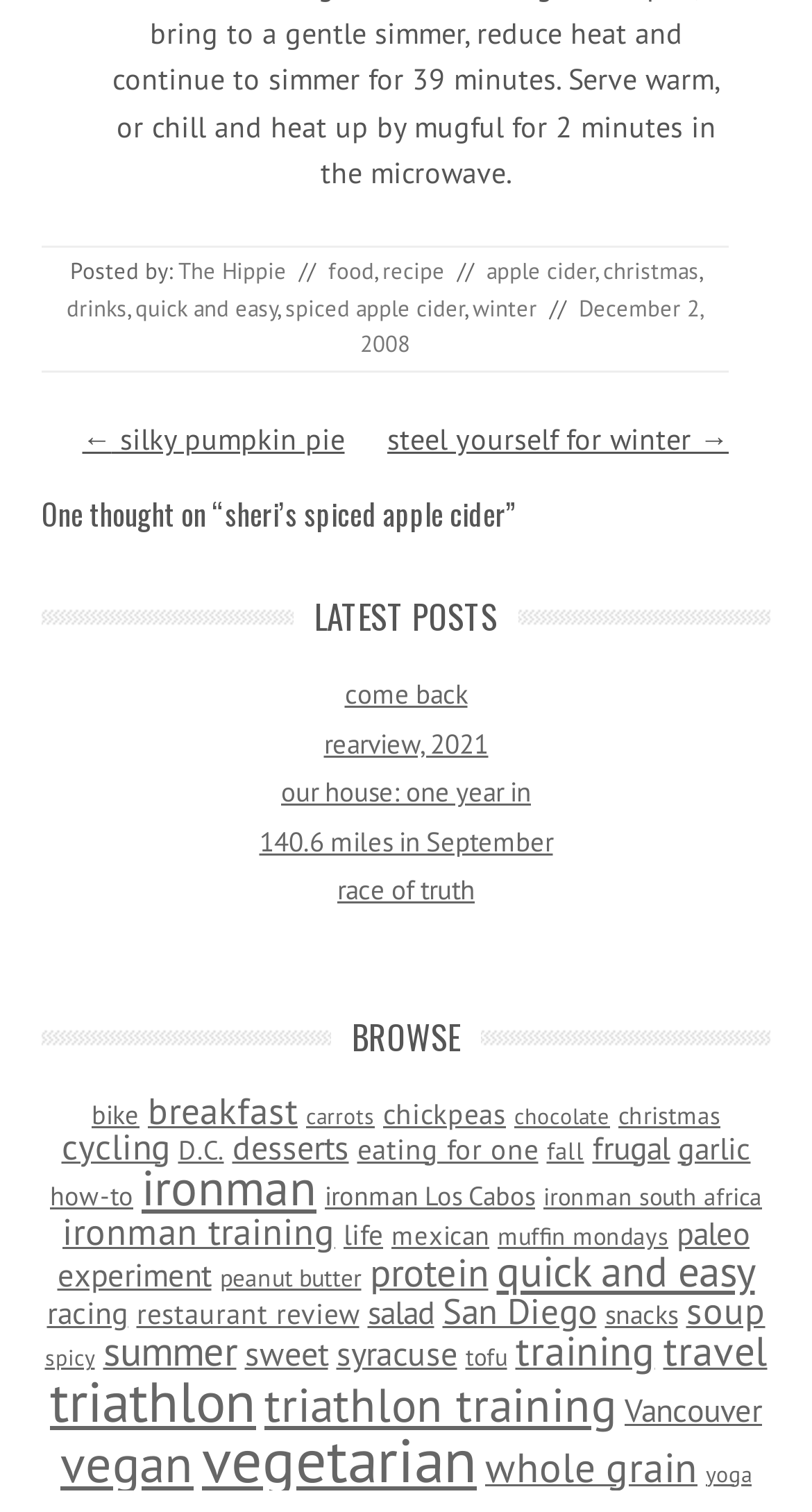How many links are there in the 'BROWSE' section?
Please provide a full and detailed response to the question.

The 'BROWSE' section starts with the heading 'BROWSE' and contains 30 links, each with a category name and a number of items in parentheses.